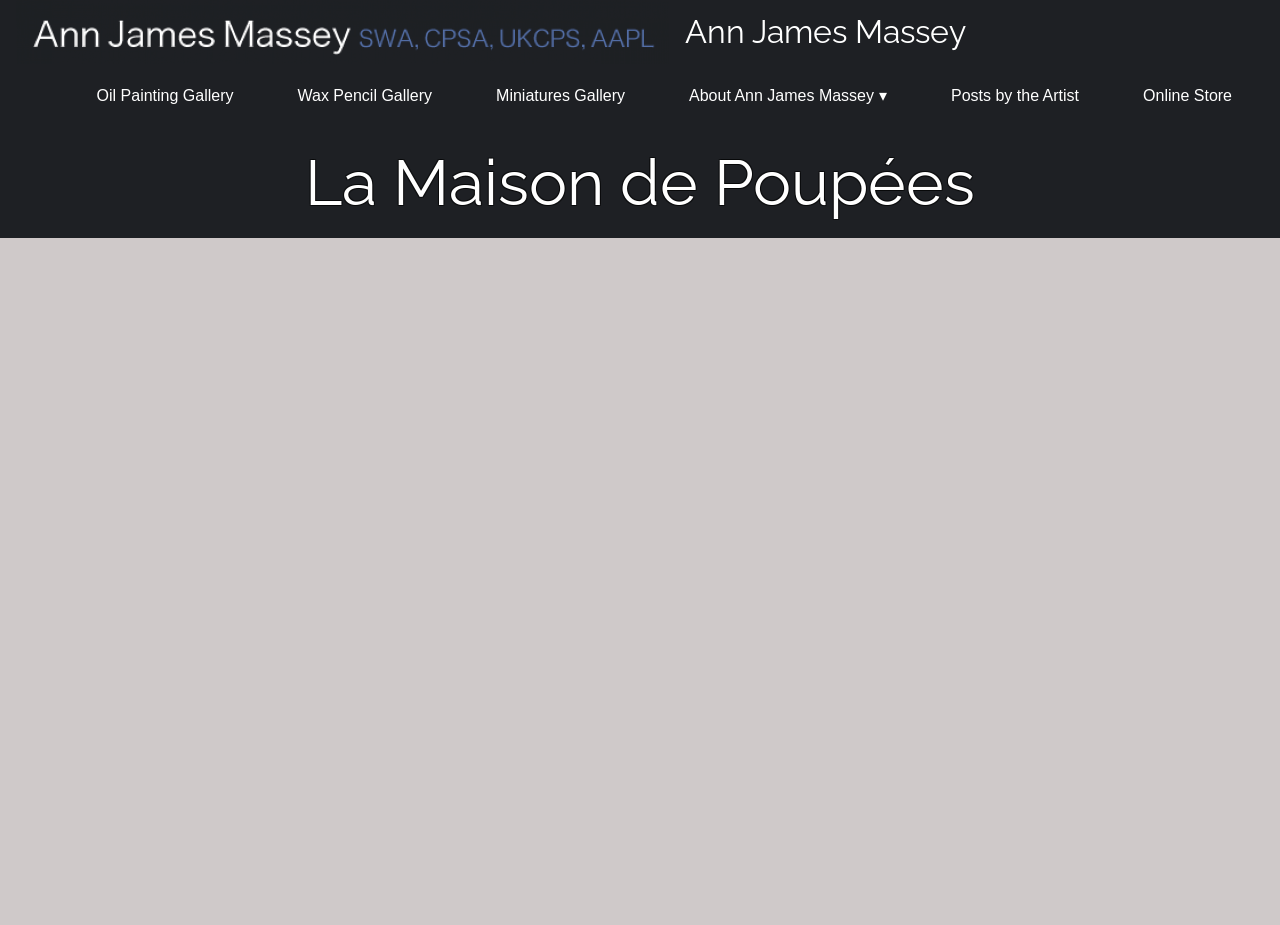Examine the image and give a thorough answer to the following question:
What is the size of the artwork?

I found the answer by looking at the meta description, which mentions the size of the artwork 'La Maison de Poupées' as '20in x 16in | 50.8cm x 40.6cm'.